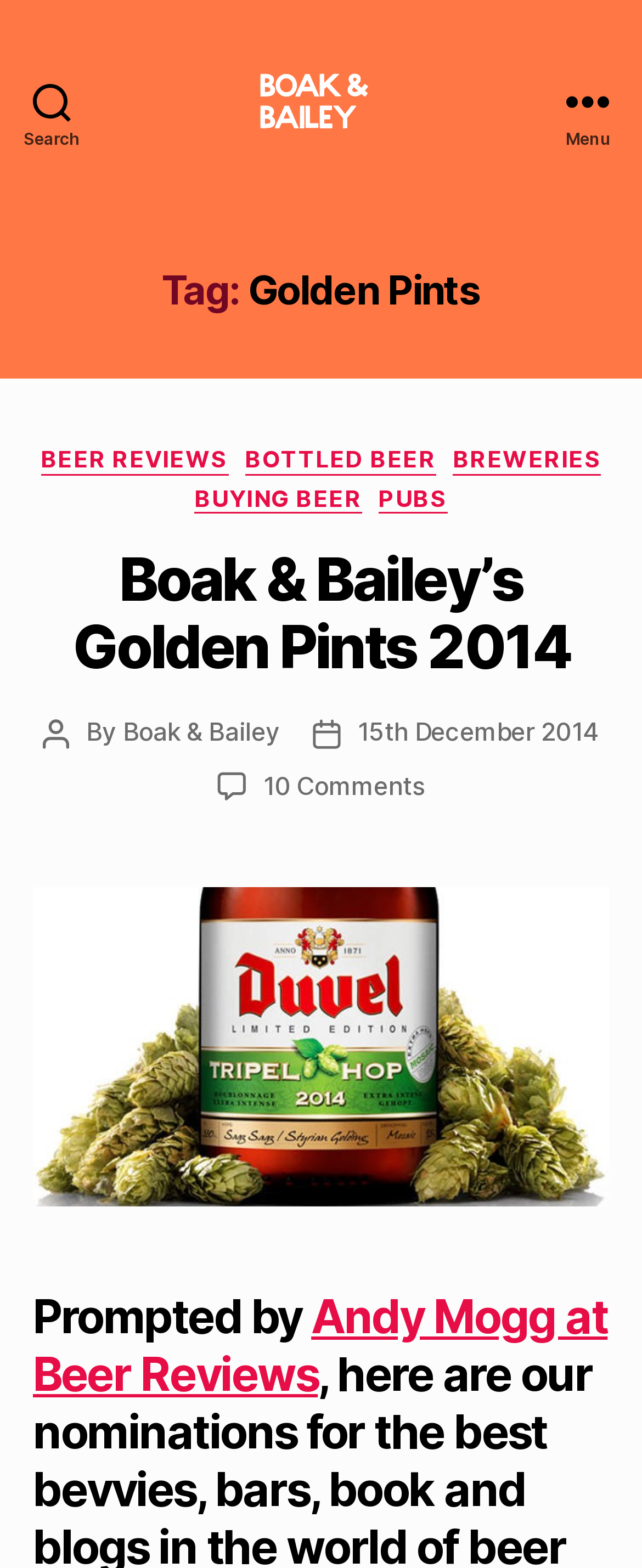Locate the bounding box coordinates of the element that should be clicked to fulfill the instruction: "Open the menu".

[0.831, 0.0, 1.0, 0.129]